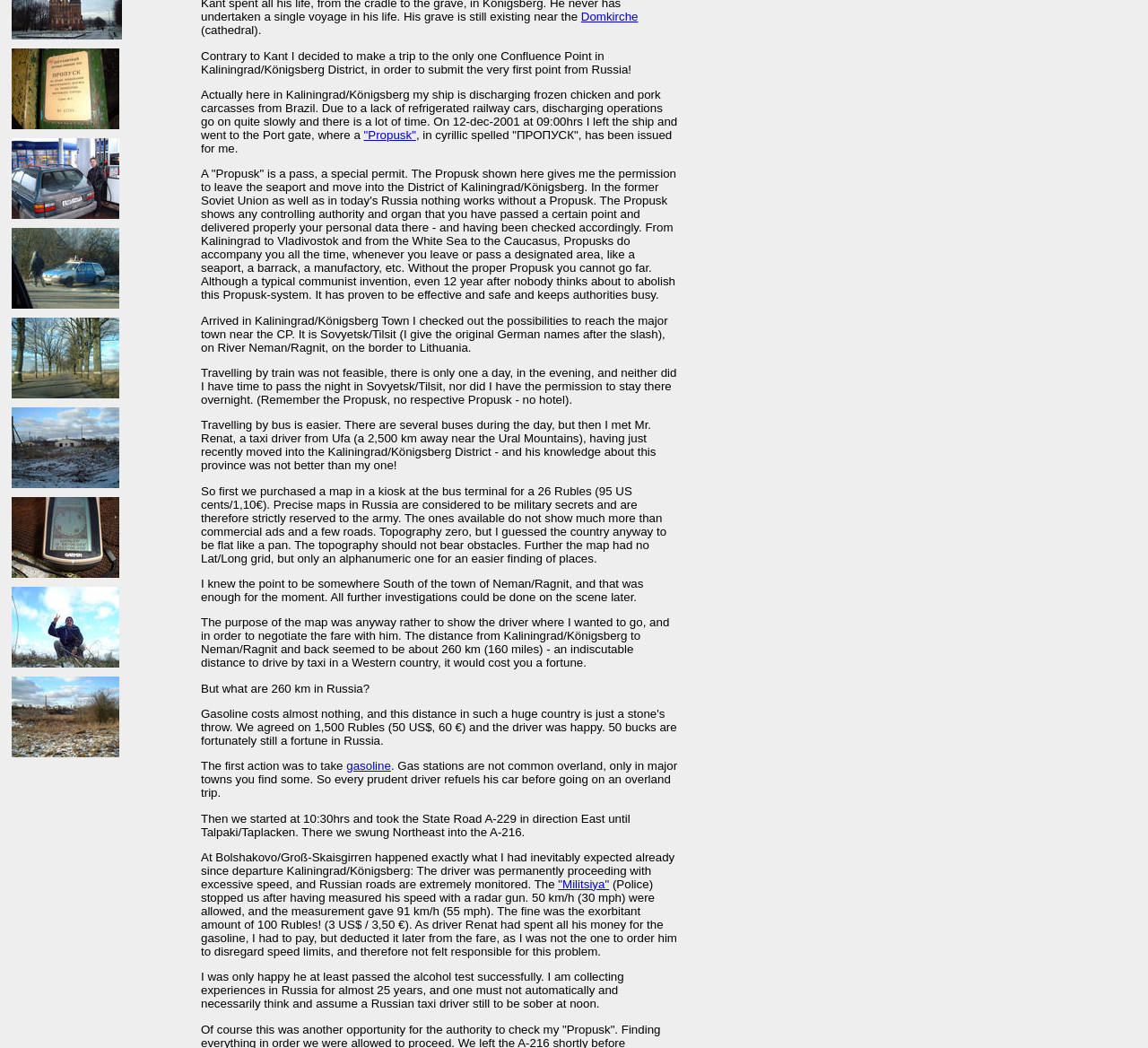Identify and provide the bounding box coordinates of the UI element described: "gasoline". The coordinates should be formatted as [left, top, right, bottom], with each number being a float between 0 and 1.

[0.302, 0.725, 0.341, 0.737]